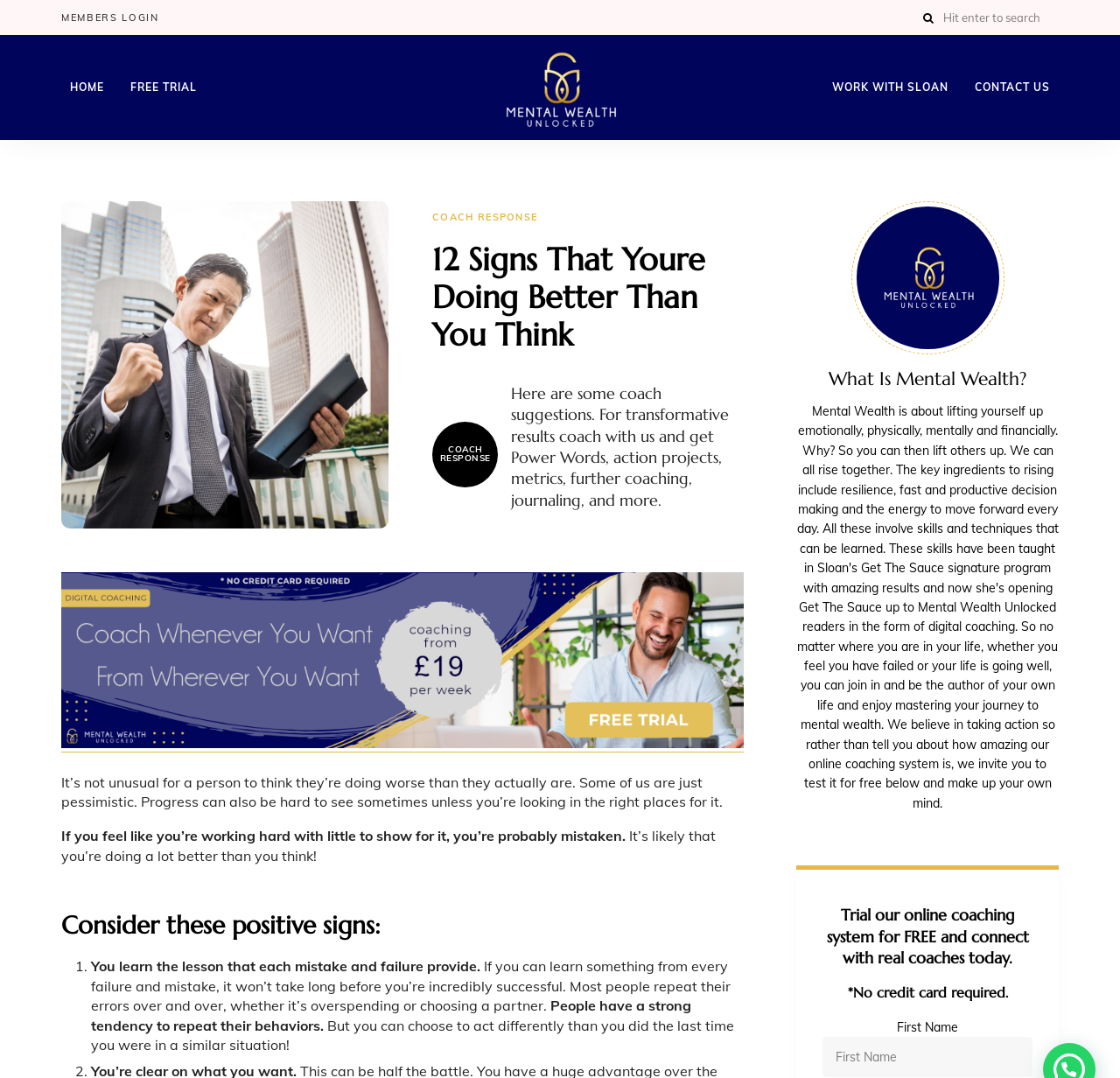Determine the bounding box coordinates of the UI element described by: "Free Trial".

[0.105, 0.041, 0.188, 0.122]